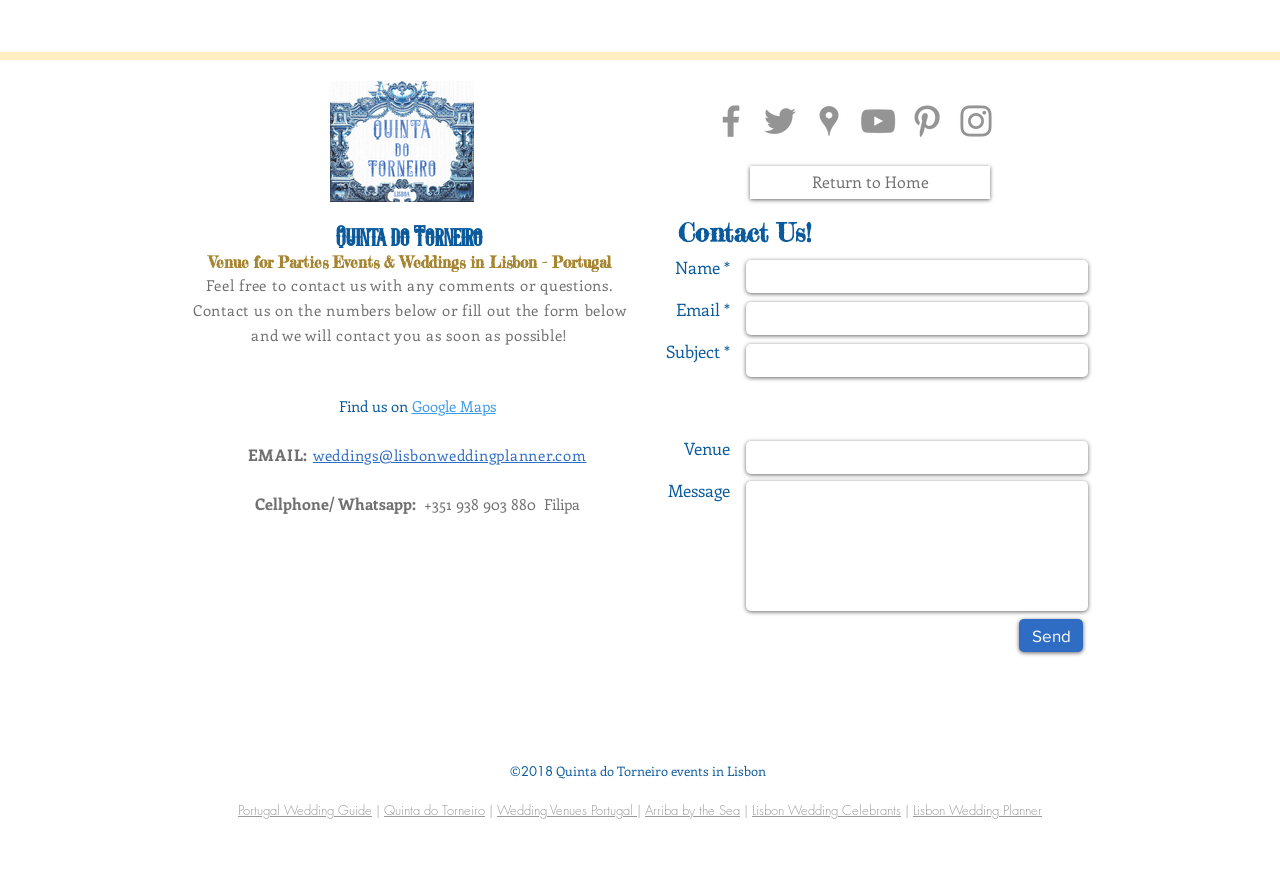Using the element description: "Return to Home", determine the bounding box coordinates for the specified UI element. The coordinates should be four float numbers between 0 and 1, [left, top, right, bottom].

[0.586, 0.19, 0.773, 0.227]